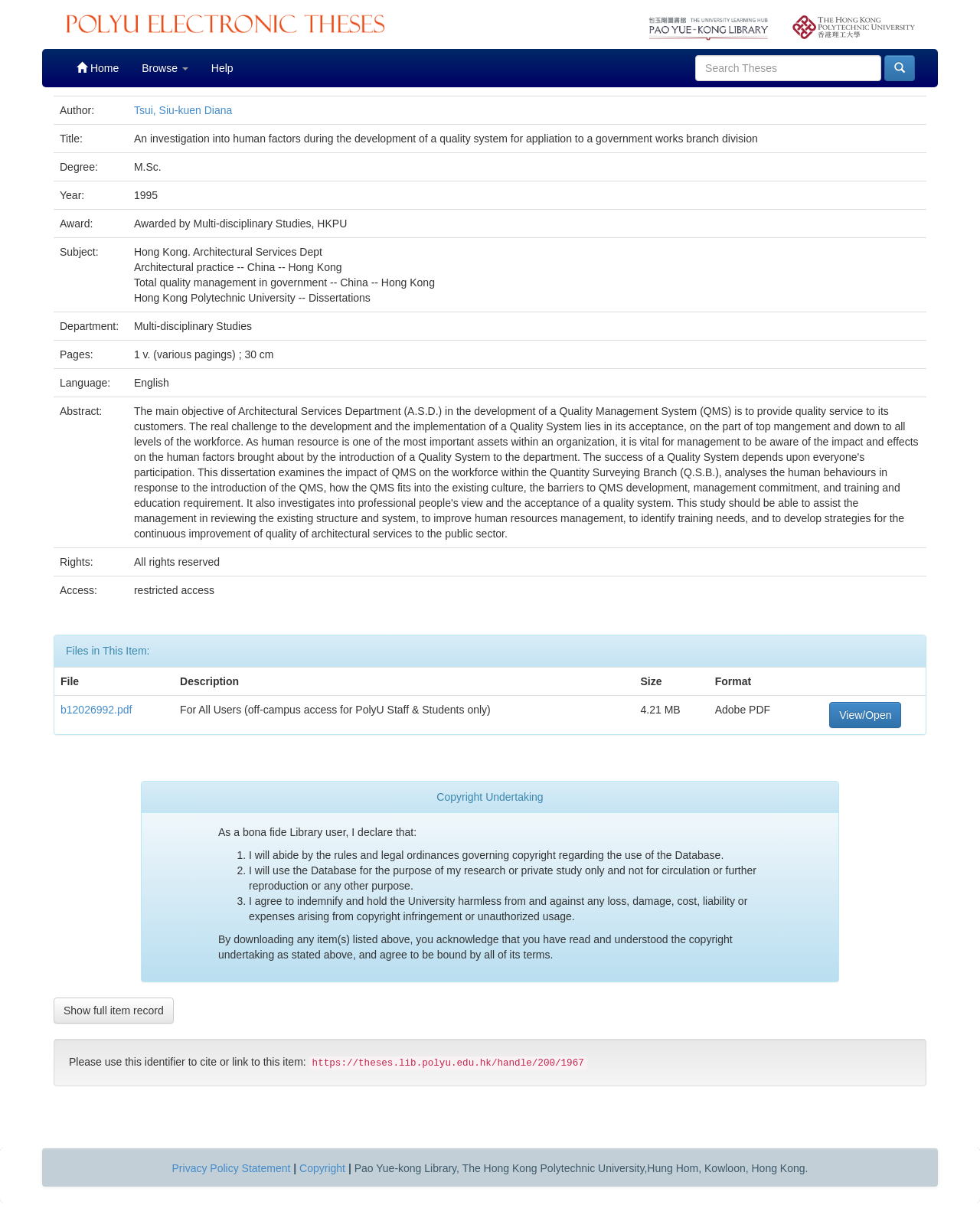Show the bounding box coordinates of the element that should be clicked to complete the task: "Click the 'Topics' link".

None